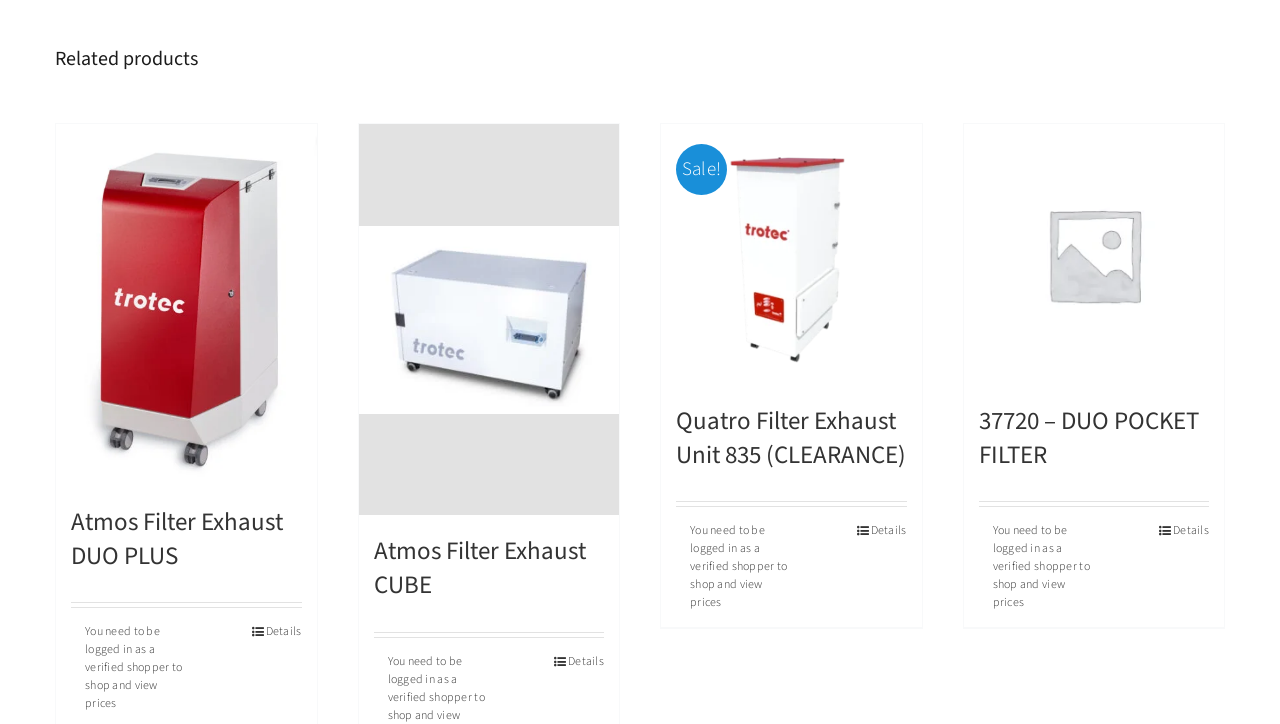Using the elements shown in the image, answer the question comprehensively: How many products are listed on this page?

There are four products listed on this page, each with its own heading and link. The products are Atmos Filter Exhaust DUO PLUS, Atmos Filter Exhaust CUBE, Quatro Filter Exhaust Unit 835 (CLEARANCE), and 37720 – DUO POCKET FILTER.